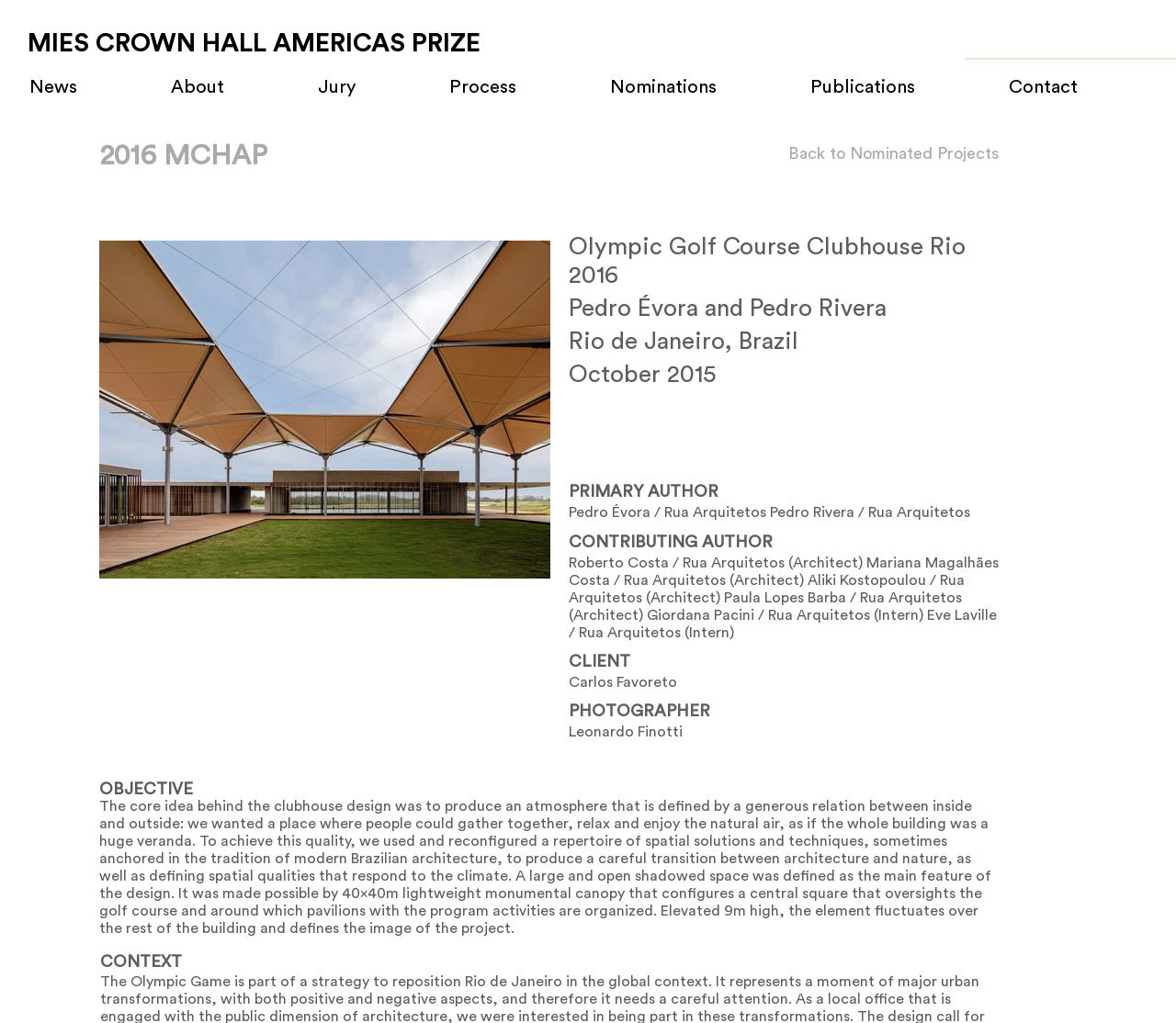Provide the bounding box coordinates of the section that needs to be clicked to accomplish the following instruction: "Search for something."

[0.82, 0.022, 0.976, 0.057]